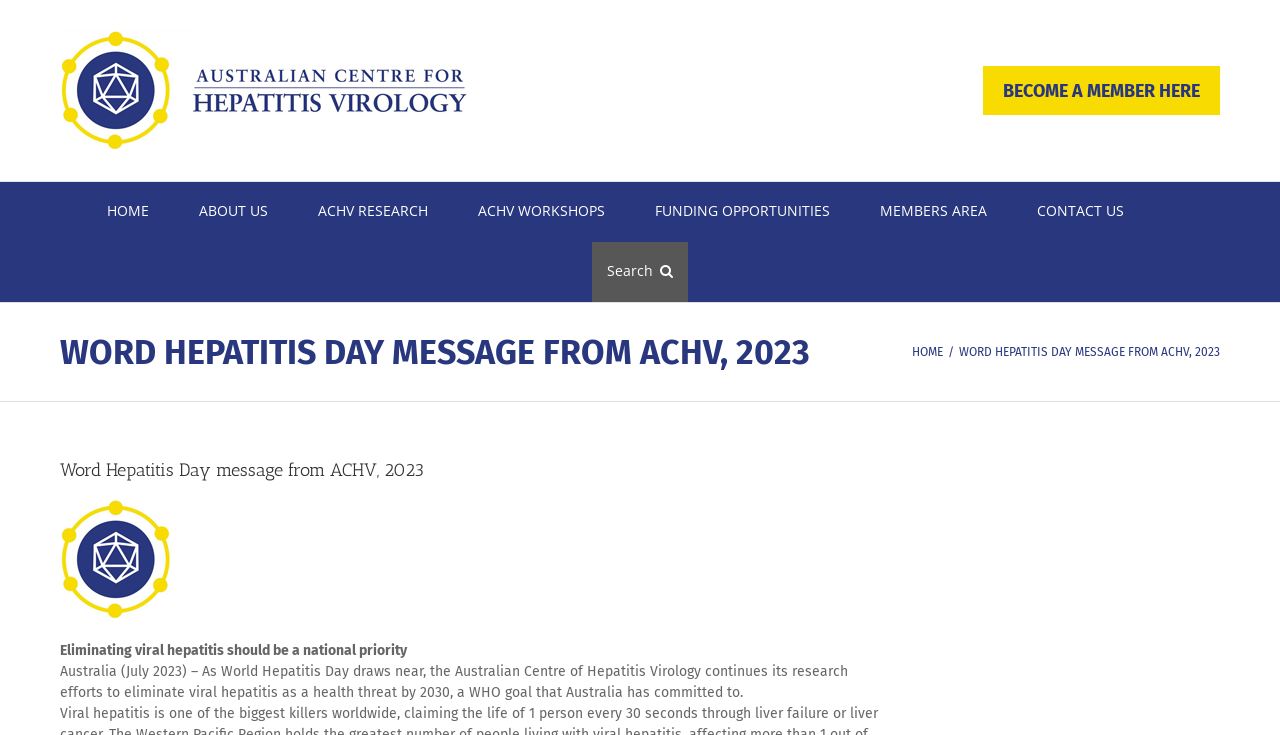Determine the bounding box coordinates of the section I need to click to execute the following instruction: "Go to HOME page". Provide the coordinates as four float numbers between 0 and 1, i.e., [left, top, right, bottom].

[0.083, 0.248, 0.116, 0.329]